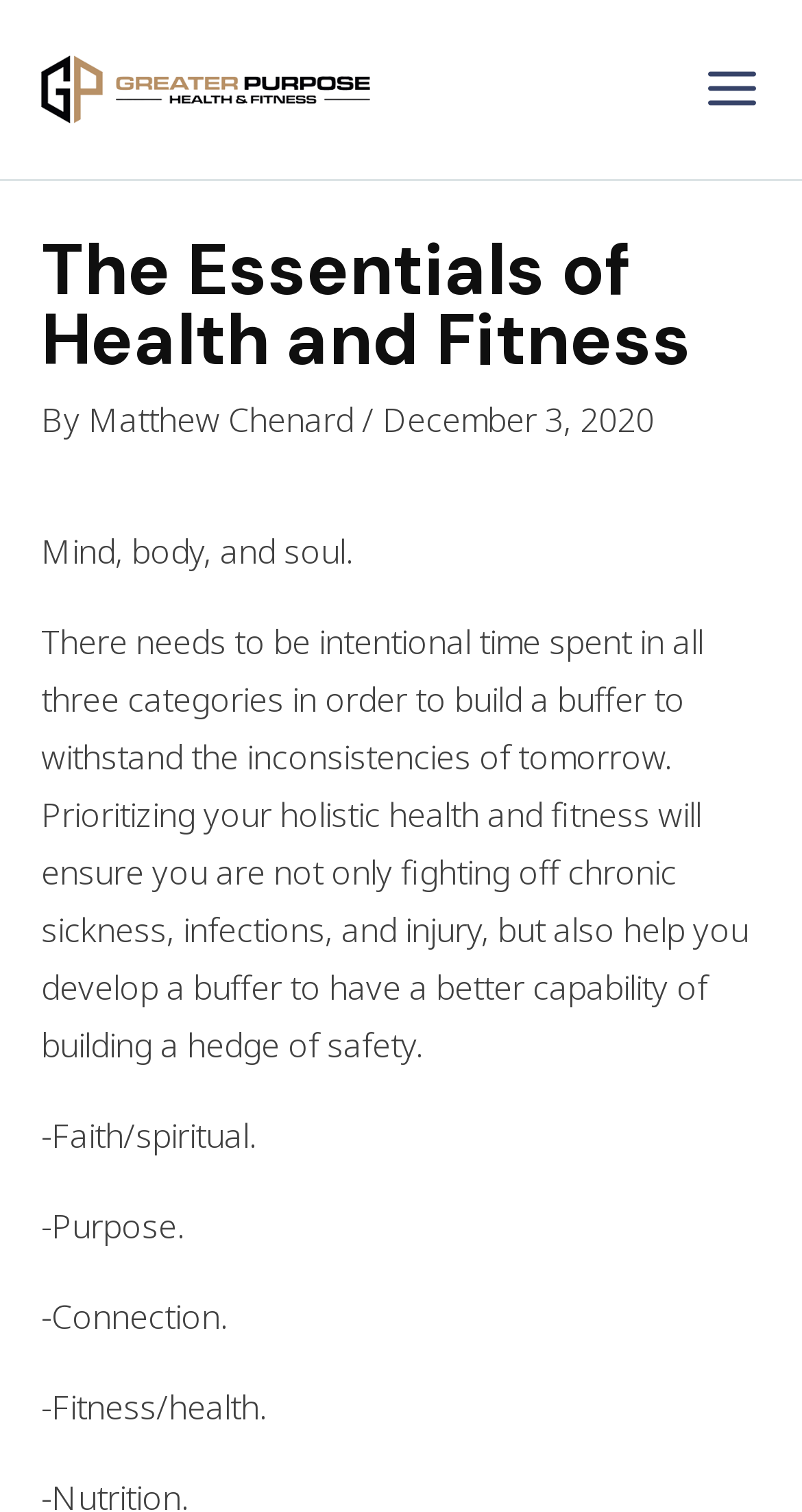Who is the author of the article?
Provide a concise answer using a single word or phrase based on the image.

Matthew Chenard